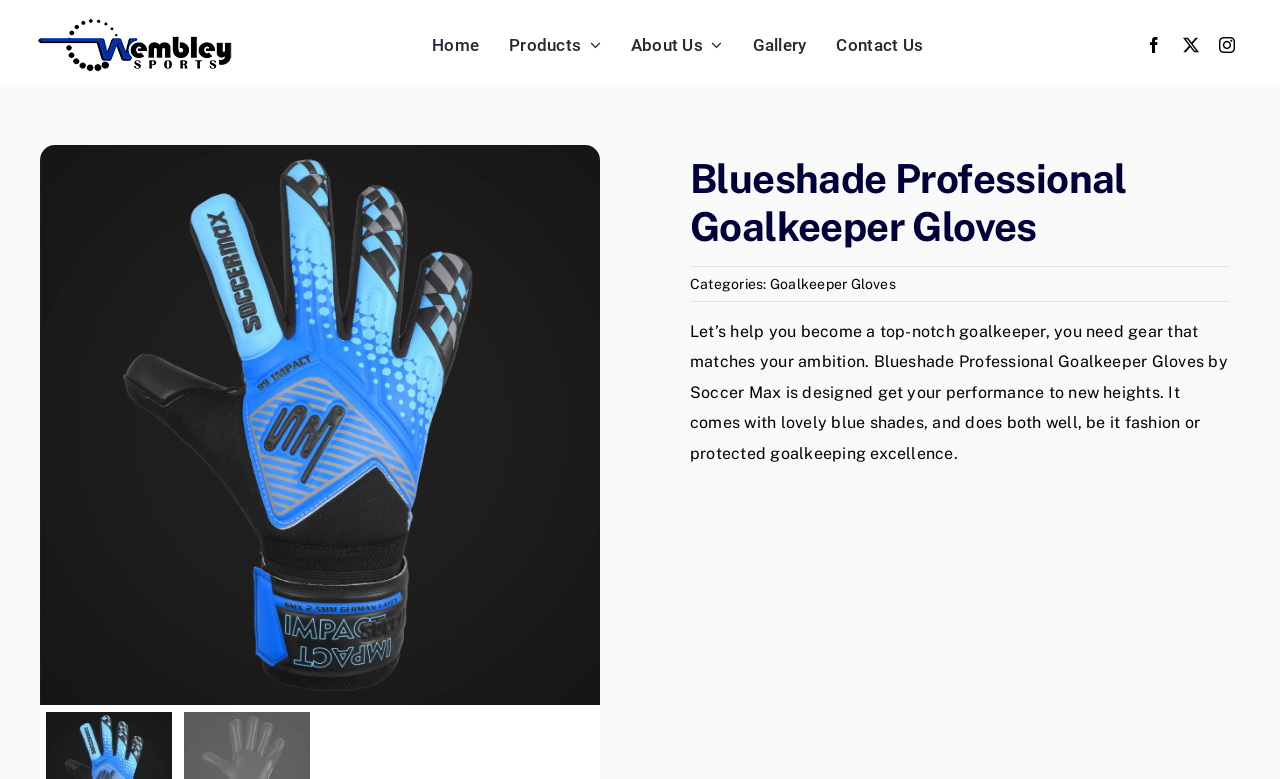What is the purpose of the goalkeeper gloves?
Using the image as a reference, answer the question with a short word or phrase.

Protected goalkeeping excellence